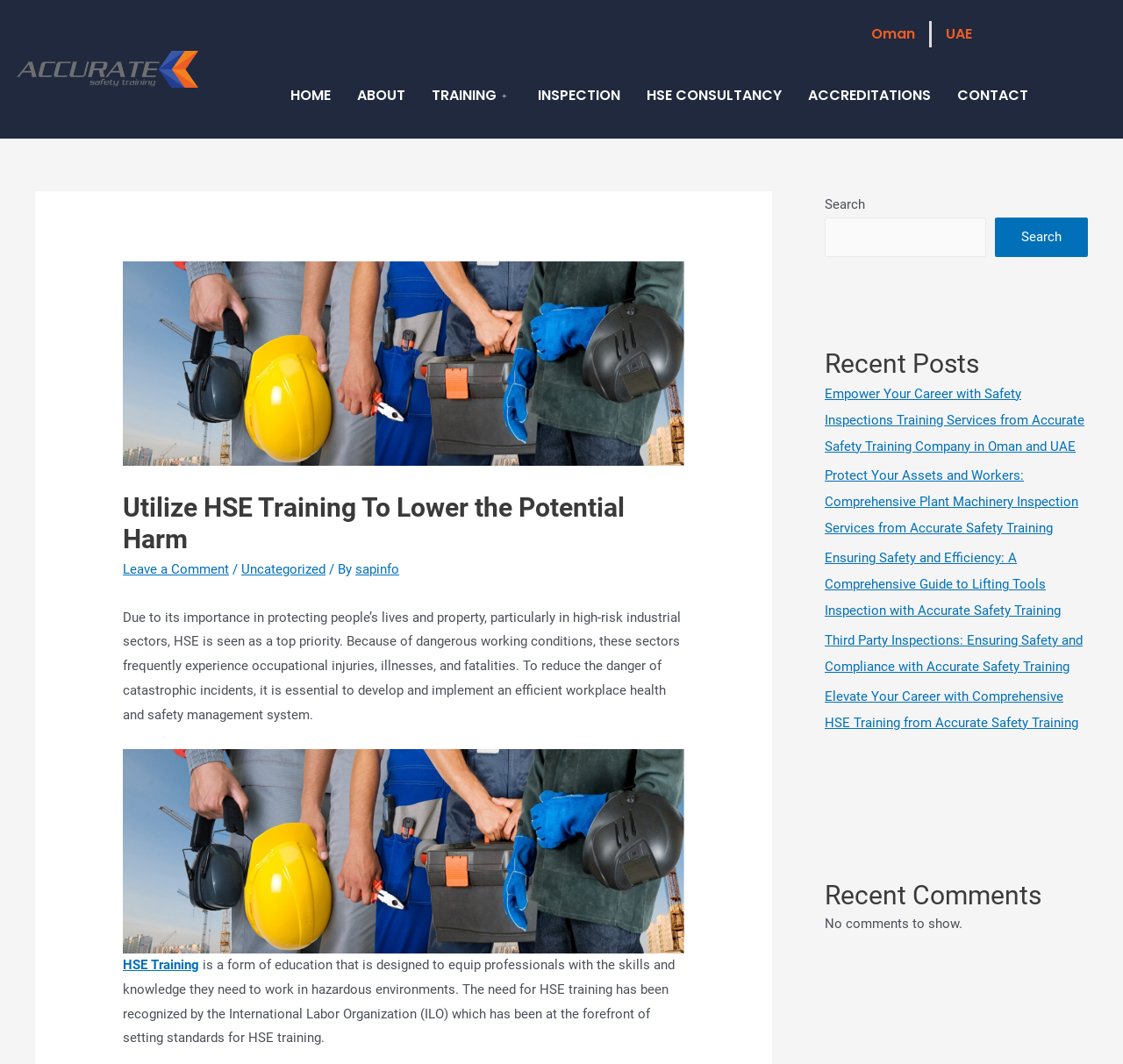Generate a thorough caption detailing the webpage content.

The webpage is about HSE (Health, Safety, and Environment) training and consultancy services. At the top, there is a navigation menu with 7 links: "HOME", "ABOUT", "TRAINING +", "INSPECTION", "HSE CONSULTANCY", "ACCREDITATIONS", and "CONTACT". 

Below the navigation menu, there is a header section with a title "Utilize HSE Training To Lower the Potential Harm" and a link to leave a comment. The title is followed by a paragraph of text explaining the importance of HSE in high-risk industrial sectors and the need for efficient workplace health and safety management systems.

To the right of the header section, there is a figure, likely an image. Below the figure, there is a link to "HSE Training" and a paragraph of text describing what HSE training is and its importance.

On the right side of the page, there are three complementary sections. The top section contains a search box with a label "Search" and a search button. The middle section is titled "Recent Posts" and lists 5 links to recent articles, each with a descriptive title. The bottom section is titled "Recent Comments" but indicates that there are no comments to show.

At the top right corner of the page, there are two links: "Oman" and "UAE", which may represent the locations where the HSE training and consultancy services are offered.